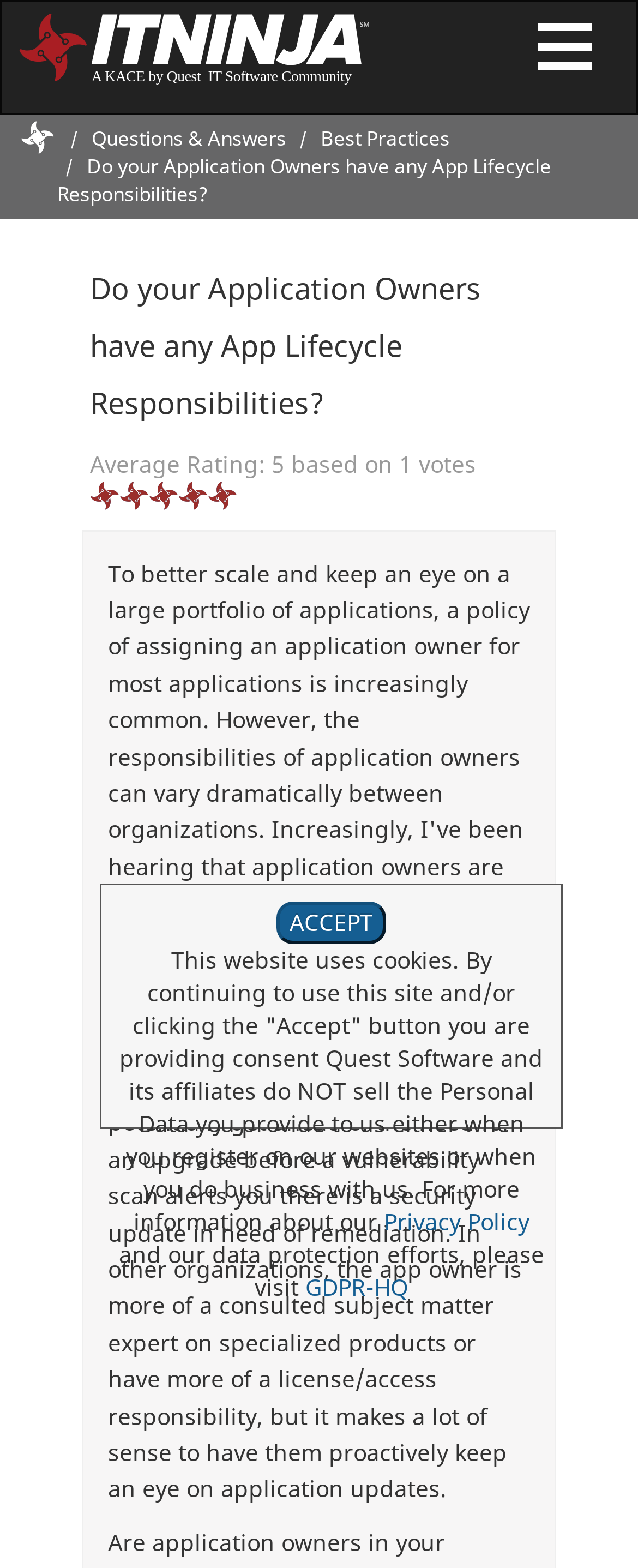What is the rating based on?
Based on the visual content, answer with a single word or a brief phrase.

votes